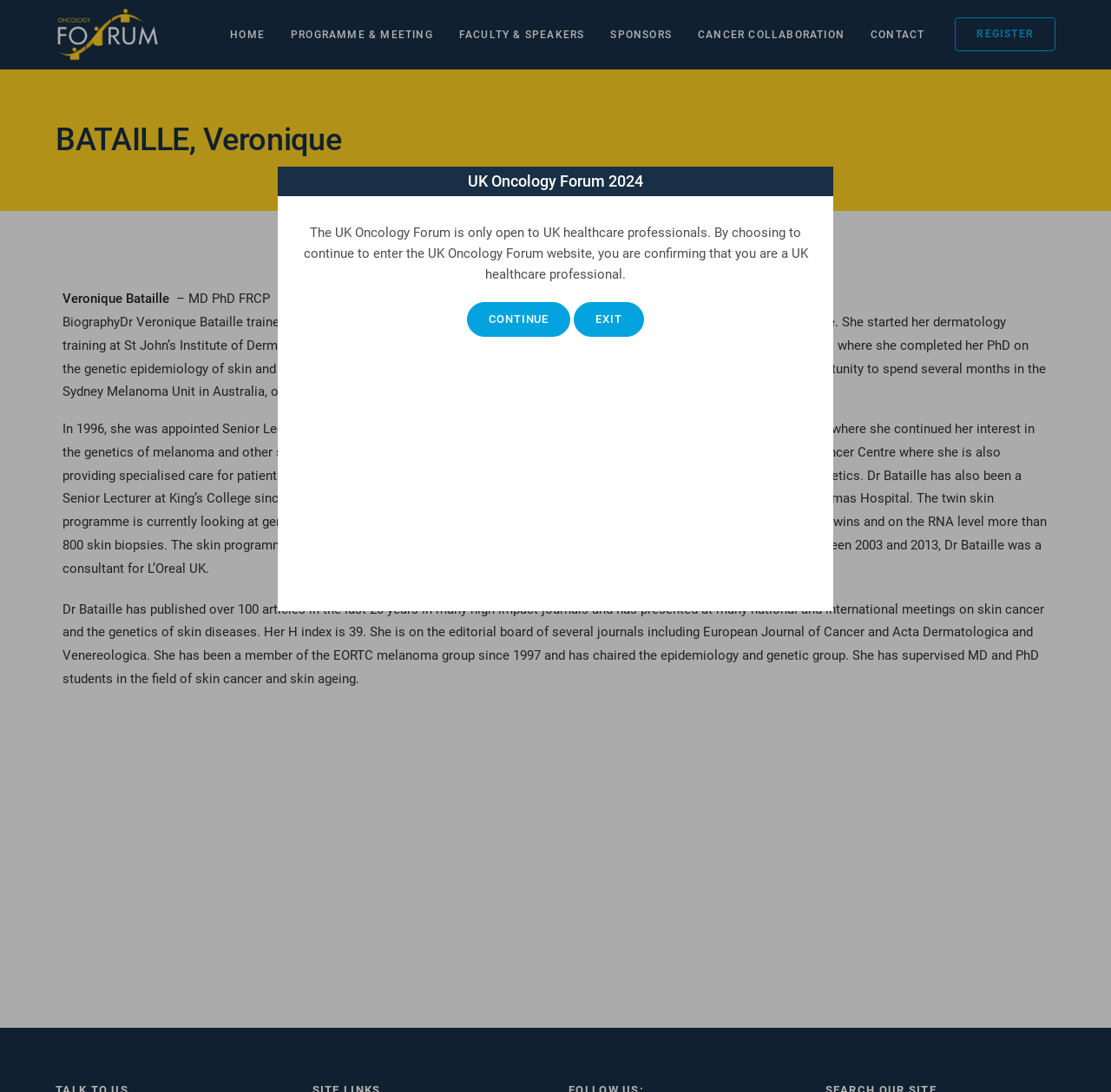Identify the bounding box for the described UI element: "home".

[0.195, 0.0, 0.25, 0.064]